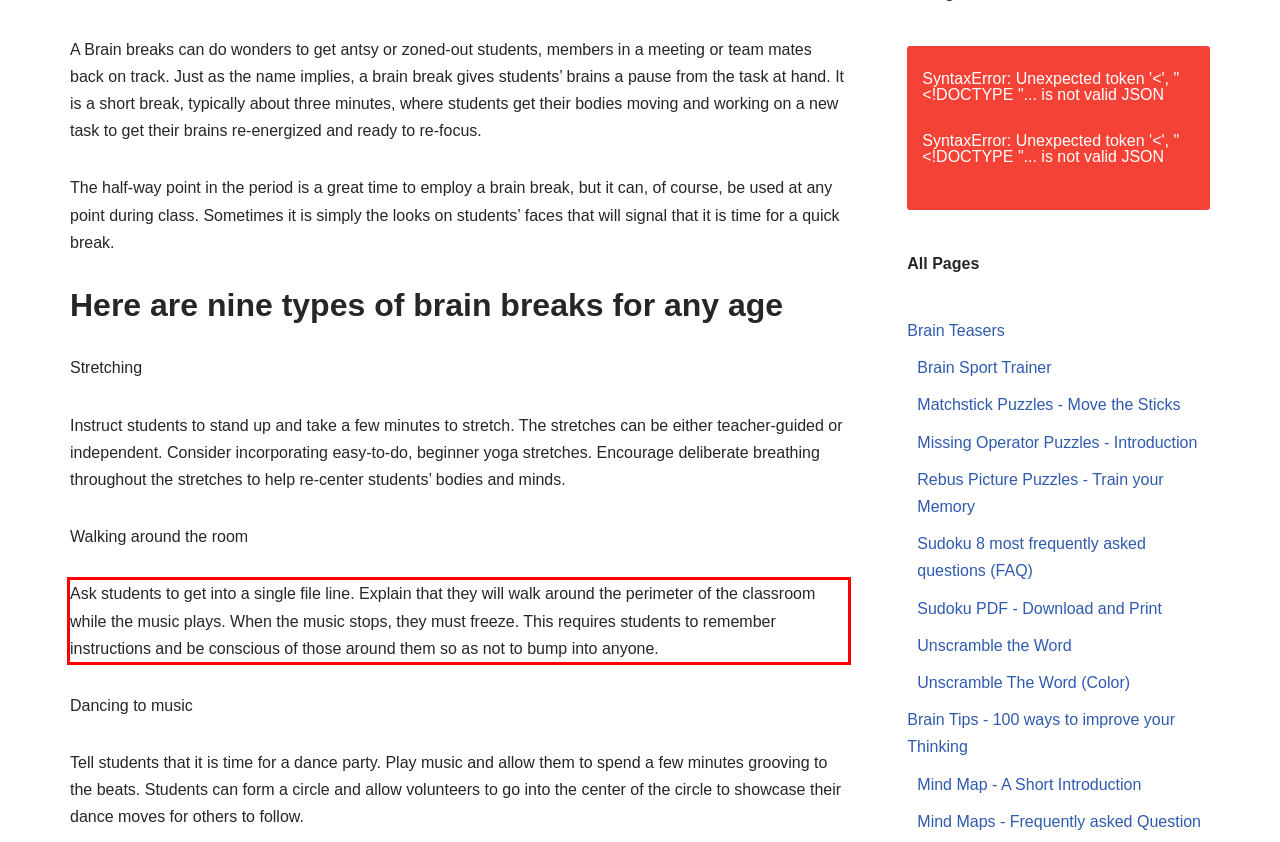Look at the provided screenshot of the webpage and perform OCR on the text within the red bounding box.

Ask students to get into a single file line. Explain that they will walk around the perimeter of the classroom while the music plays. When the music stops, they must freeze. This requires students to remember instructions and be conscious of those around them so as not to bump into anyone.